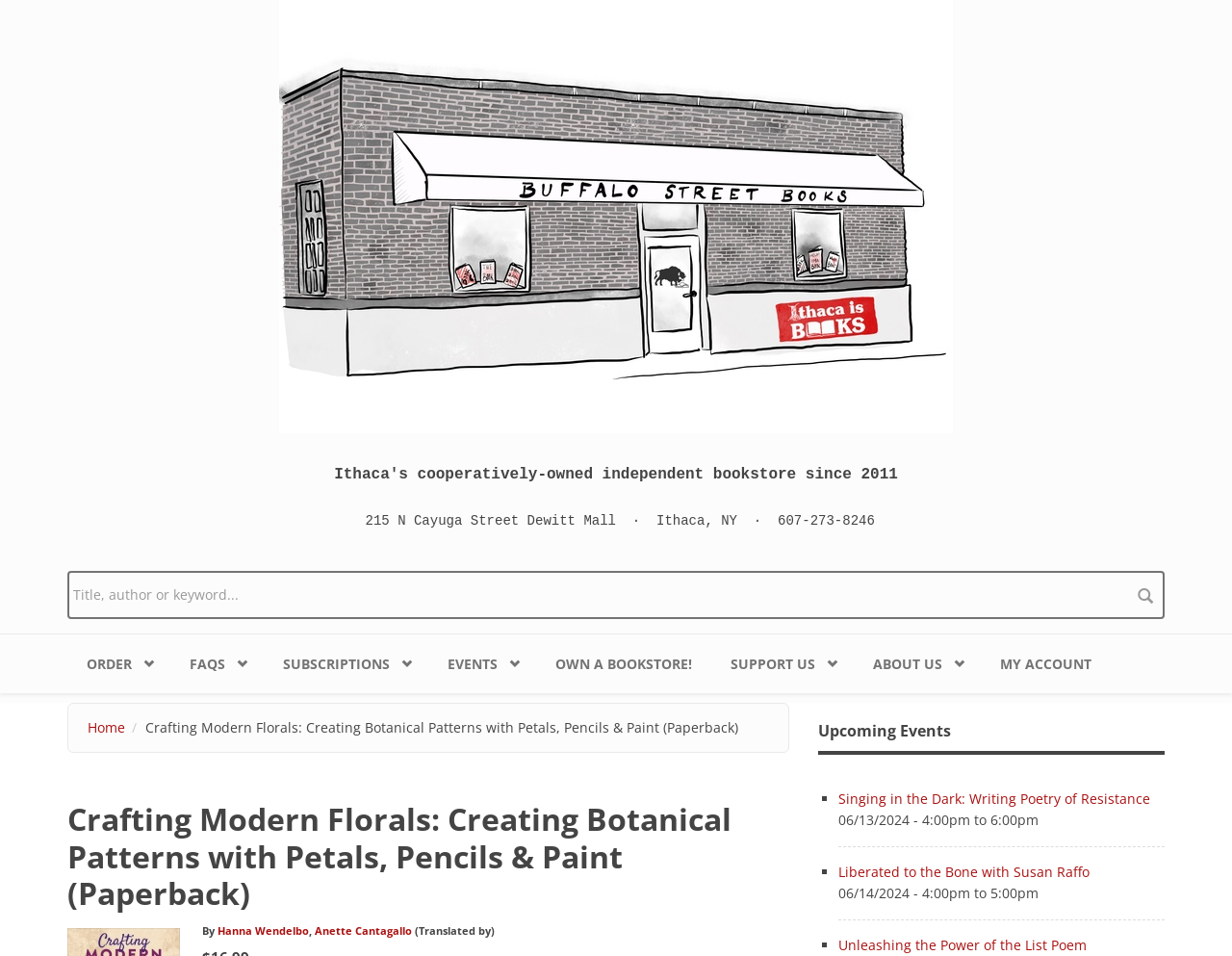Answer the question in a single word or phrase:
How many upcoming events are listed on this webpage?

3